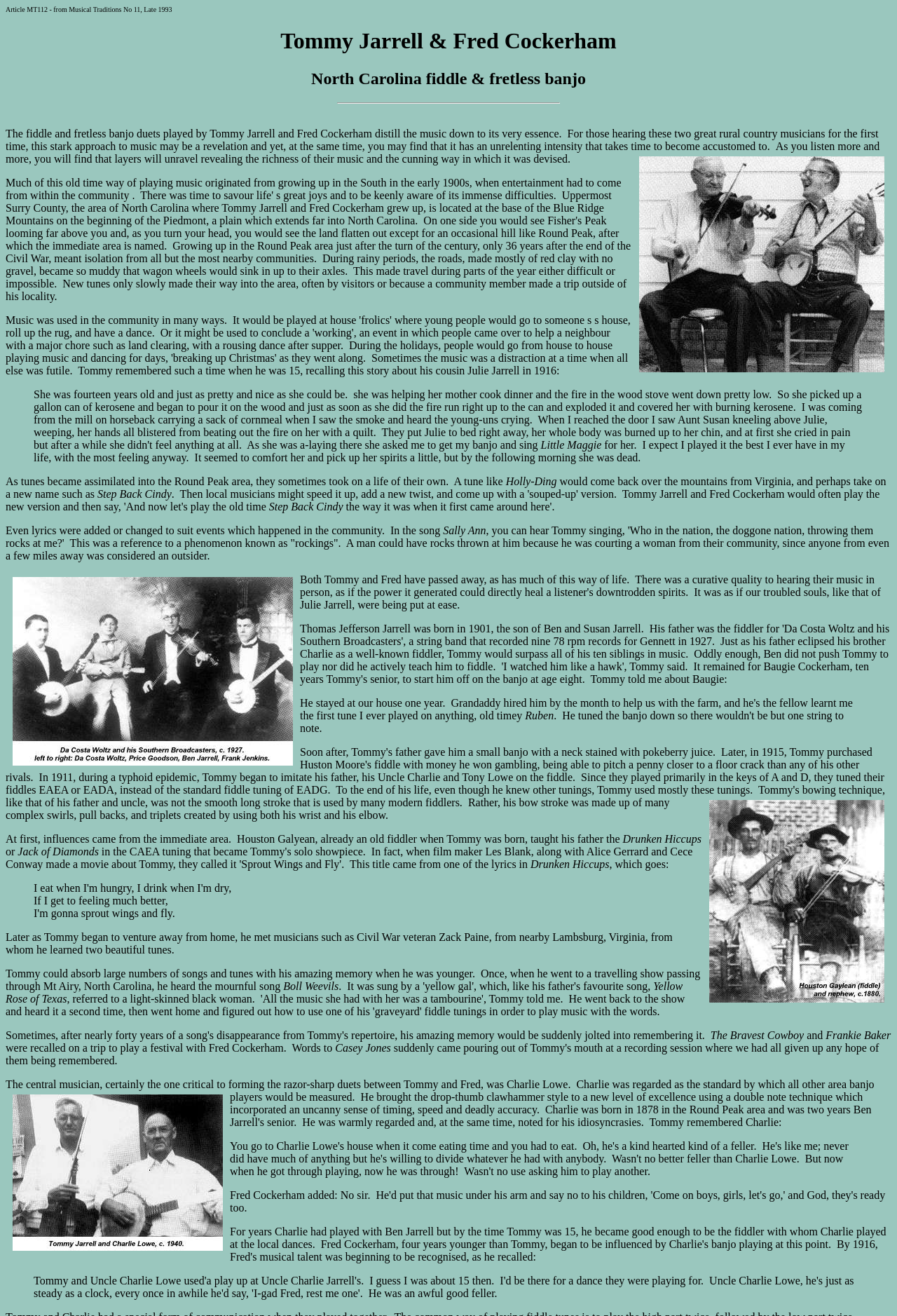Describe all visible elements and their arrangement on the webpage.

This webpage is about Tommy Jarrell and Fred Cockerham, two rural country musicians from North Carolina. At the top of the page, there is a heading with their names, followed by a subheading that describes their music as "North Carolina fiddle & fretless banjo". 

Below the headings, there is a horizontal separator line. The main content of the page starts with a paragraph of text that describes the essence of Tommy and Fred's music, which is characterized by its stark approach and unrelenting intensity. 

To the right of this text, there is a photo of the two musicians, courtesy of Ray Alden. The photo takes up about a quarter of the page's width. 

The text continues below the photo, discussing how the music of Tommy and Fred has layers that unravel to reveal its richness. There are several blockquotes scattered throughout the page, which contain quotes from the musicians or stories about their lives. These blockquotes are indented and have a distinct layout.

The page also mentions specific tunes and songs that Tommy and Fred played, such as "Little Maggie", "Holly-Ding", and "Sally Ann". There are several images of the musicians throughout the page, all courtesy of Ray Alden. 

The text also talks about the community and cultural context in which Tommy and Fred lived and played their music. It mentions how tunes and songs were passed down and adapted, and how the musicians' music was influenced by their surroundings. 

Towards the bottom of the page, there are more blockquotes and images, as well as discussions of specific musicians who influenced Tommy and Fred, such as Houston Galyean and Charlie Lowe. The page ends with a sense of nostalgia and appreciation for the music and way of life of Tommy and Fred, who have both passed away.